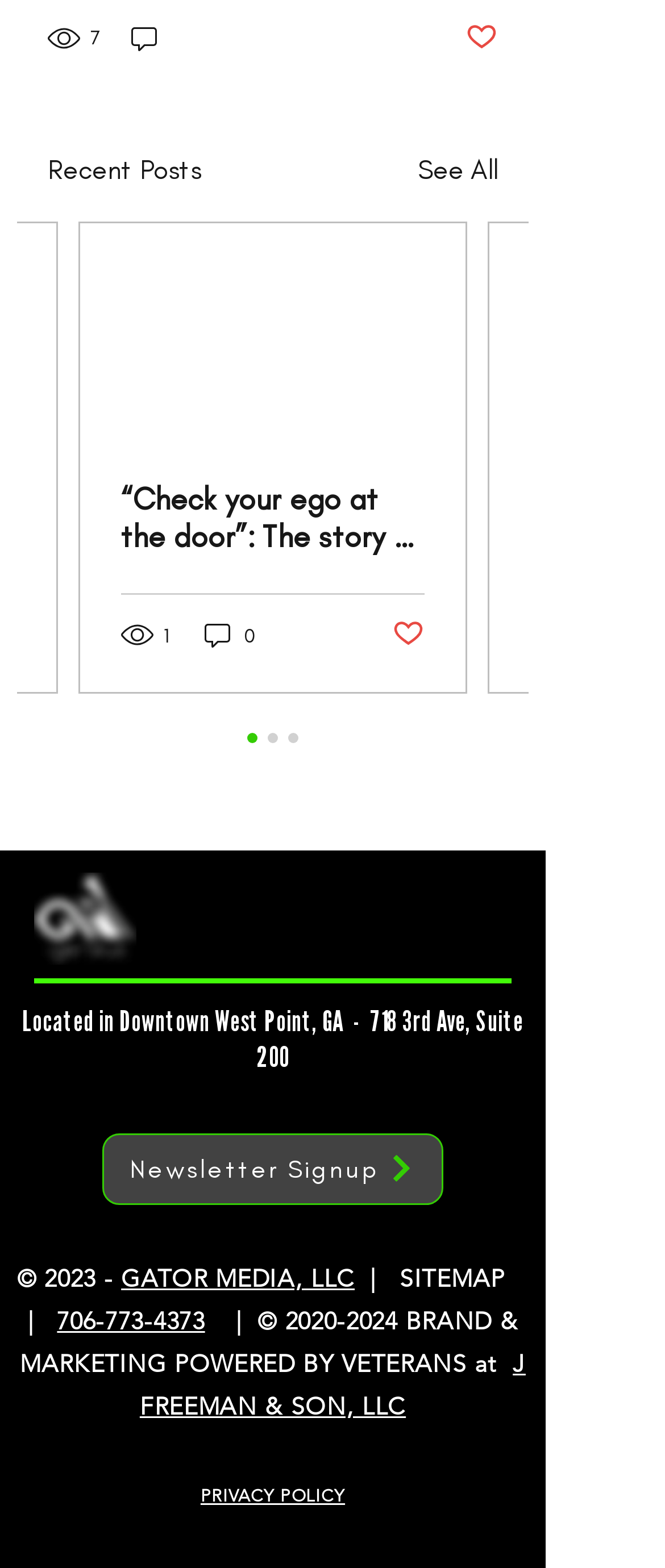Answer succinctly with a single word or phrase:
What is the title of the section above the 'See All' link?

Recent Posts